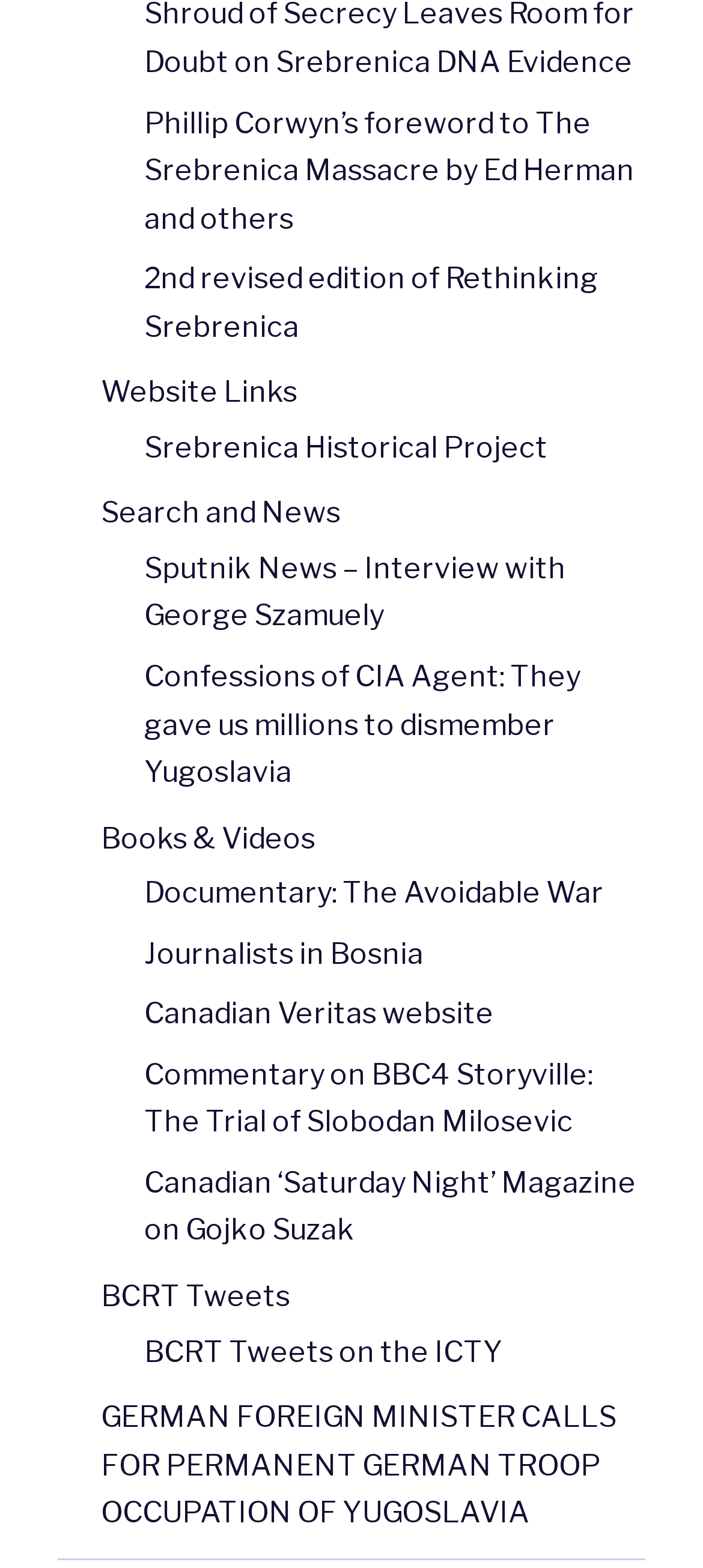Show me the bounding box coordinates of the clickable region to achieve the task as per the instruction: "View the BCRT Tweets".

[0.144, 0.816, 0.413, 0.838]